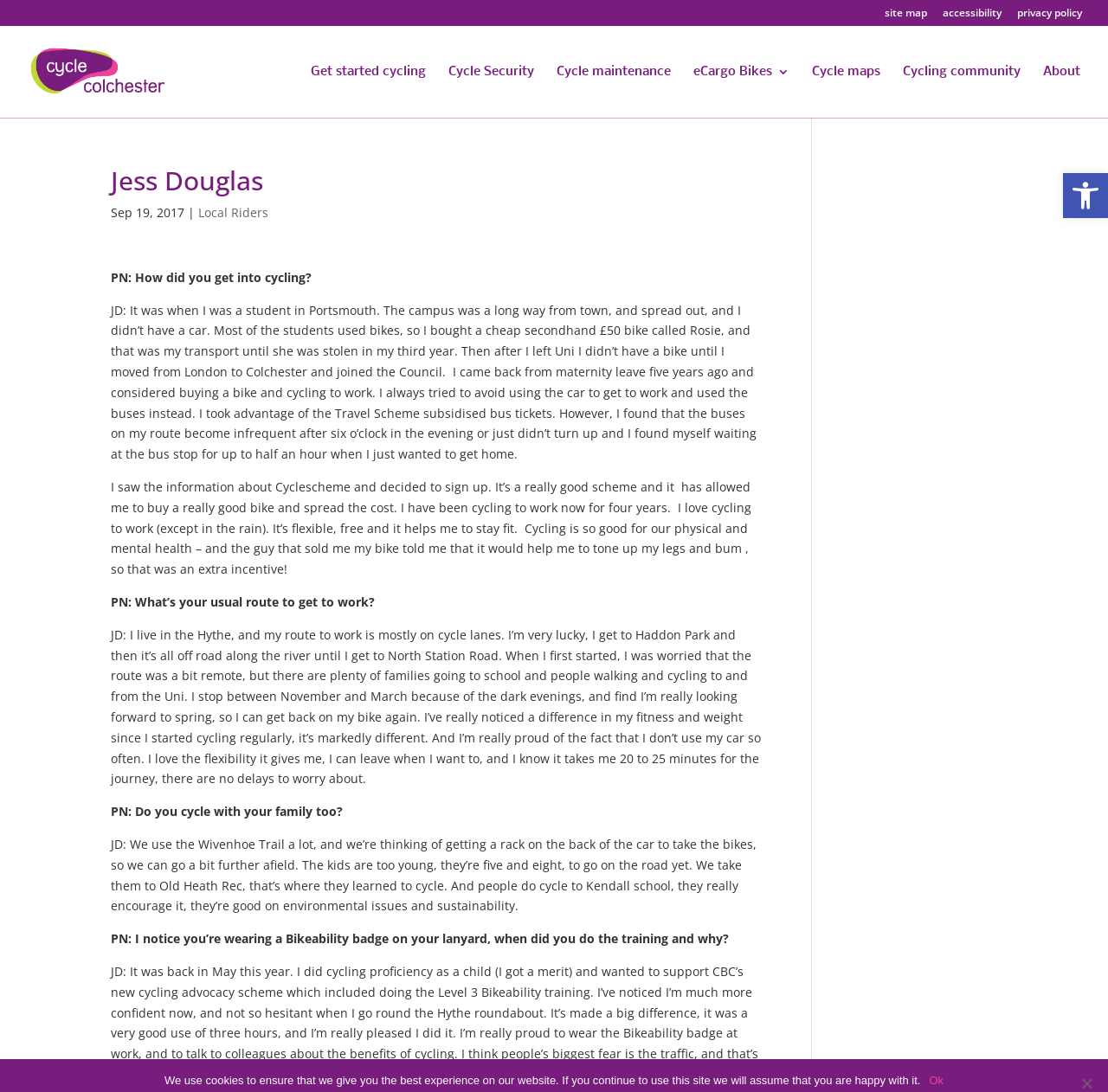Provide an in-depth caption for the webpage.

This webpage is about Jess Douglas, who loves to cycle and recommends Level 3 Bikeability training. At the top right corner, there is a toolbar with an accessibility tool icon and a link to open it. Below the toolbar, there are three links to the site map, accessibility, and privacy policy. 

On the left side, there is a logo of Cycle Colchester with a link to the website. Below the logo, there are several links to different cycling-related topics, including getting started with cycling, cycle security, maintenance, eCargo bikes, cycle maps, cycling community, and about Cycle Colchester.

The main content of the webpage is an interview with Jess Douglas, where she shares her experience with cycling. The interview is divided into several sections, each with a question and Jess's response. The text is accompanied by a photo of Jess Douglas with Steve Carswell, a Bikeability instructor. 

At the bottom of the page, there is a notice about the use of cookies on the website, with an option to accept or decline.